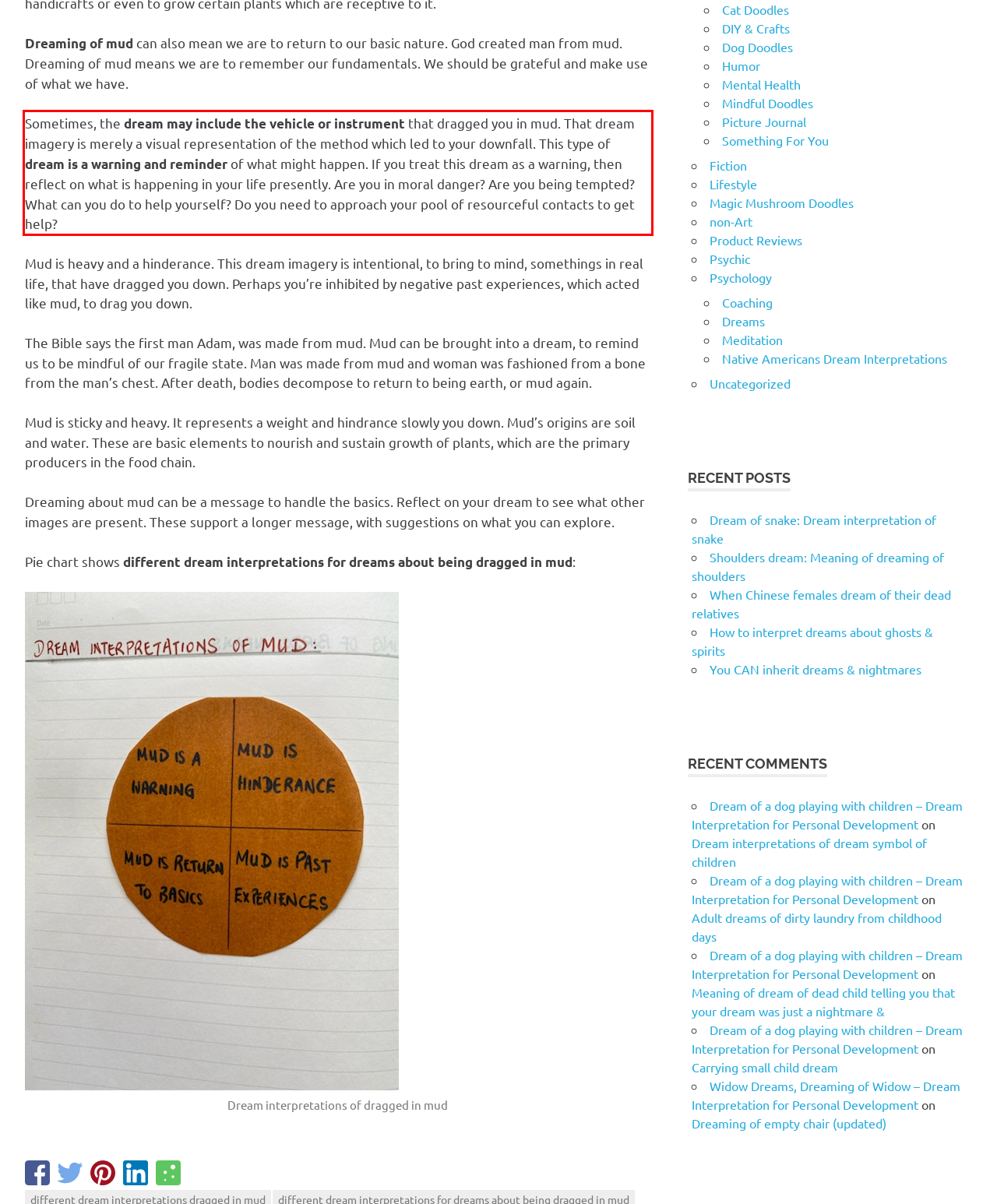Examine the screenshot of the webpage, locate the red bounding box, and perform OCR to extract the text contained within it.

Sometimes, the dream may include the vehicle or instrument that dragged you in mud. That dream imagery is merely a visual representation of the method which led to your downfall. This type of dream is a warning and reminder of what might happen. If you treat this dream as a warning, then reflect on what is happening in your life presently. Are you in moral danger? Are you being tempted? What can you do to help yourself? Do you need to approach your pool of resourceful contacts to get help?